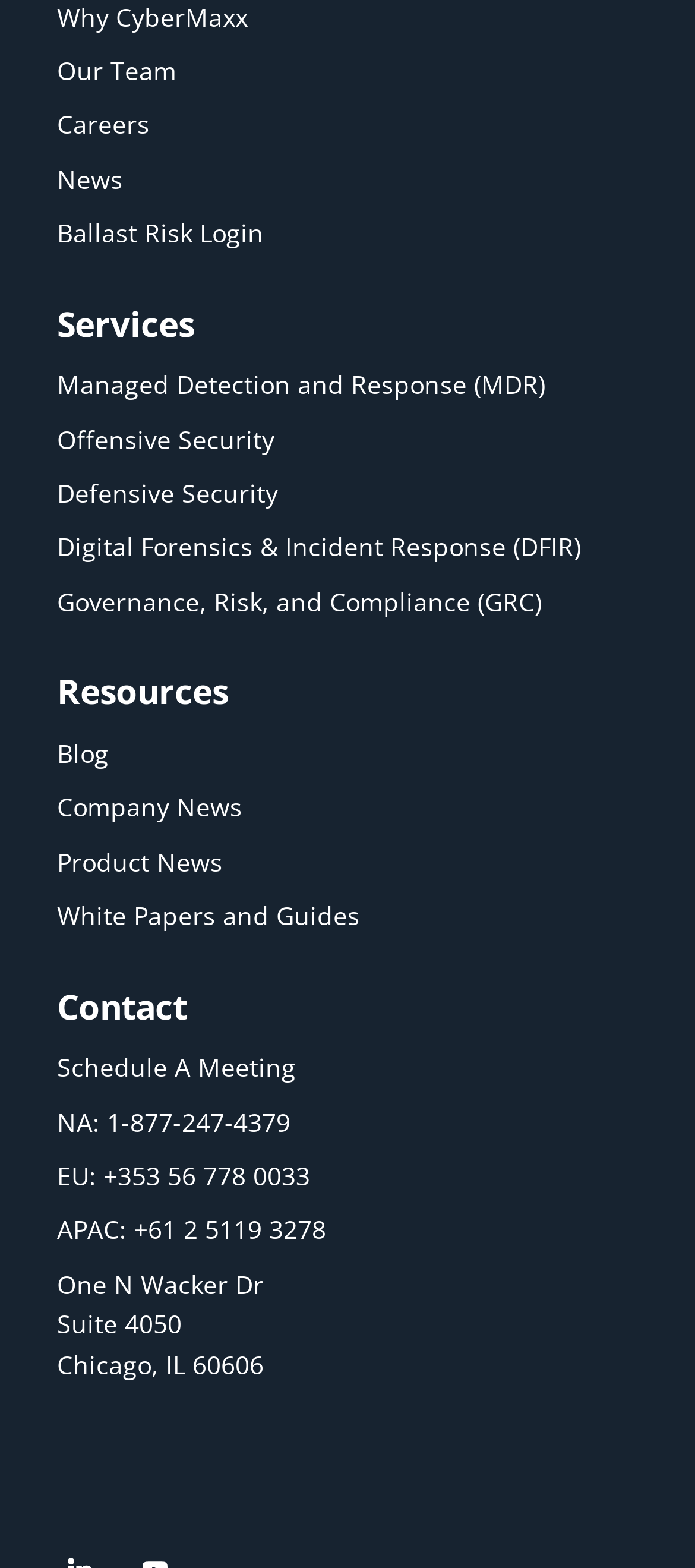Predict the bounding box of the UI element based on this description: "Audio & Video".

None